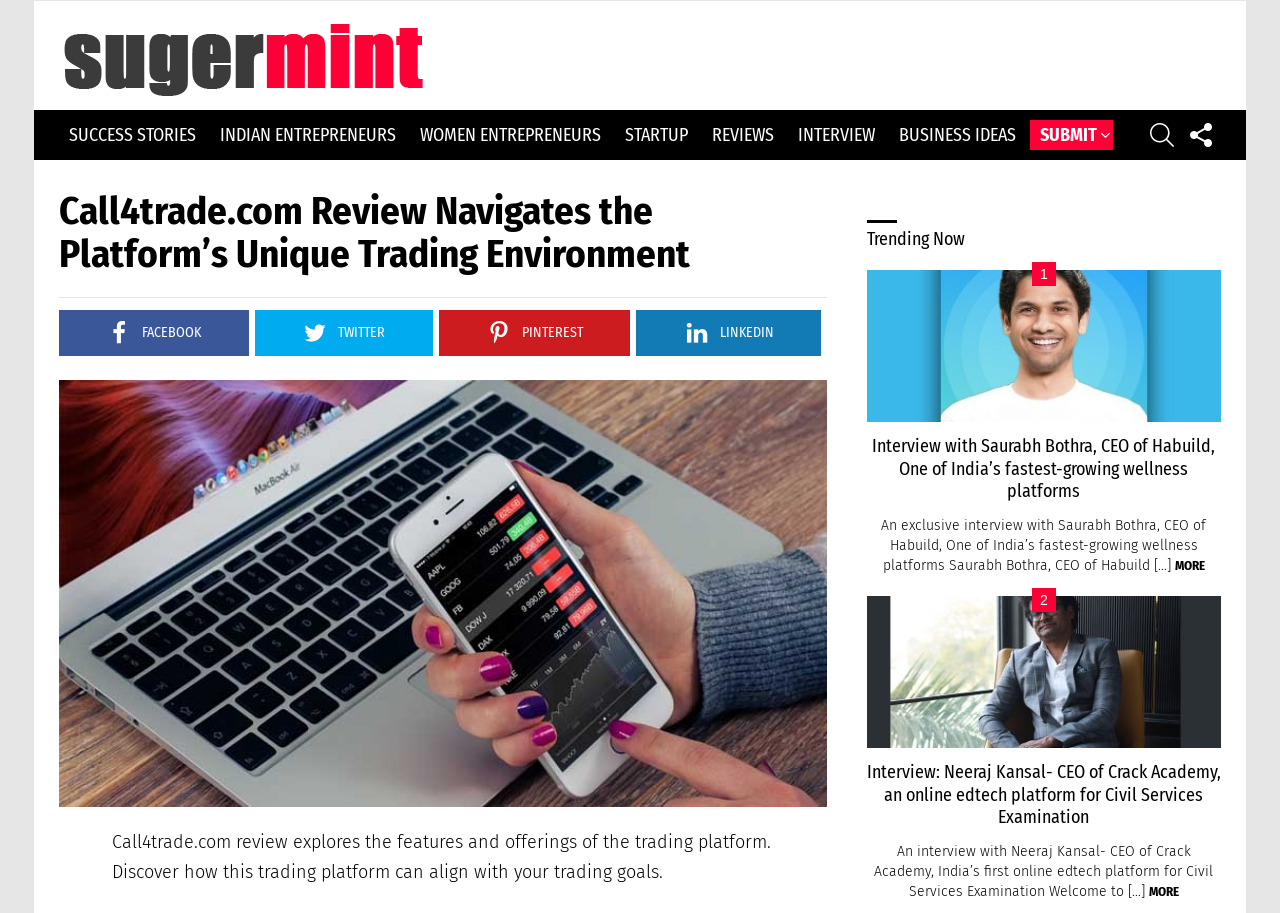Identify the bounding box coordinates for the UI element described as follows: Business Ideas. Use the format (top-left x, top-left y, bottom-right x, bottom-right y) and ensure all values are floating point numbers between 0 and 1.

[0.695, 0.131, 0.802, 0.164]